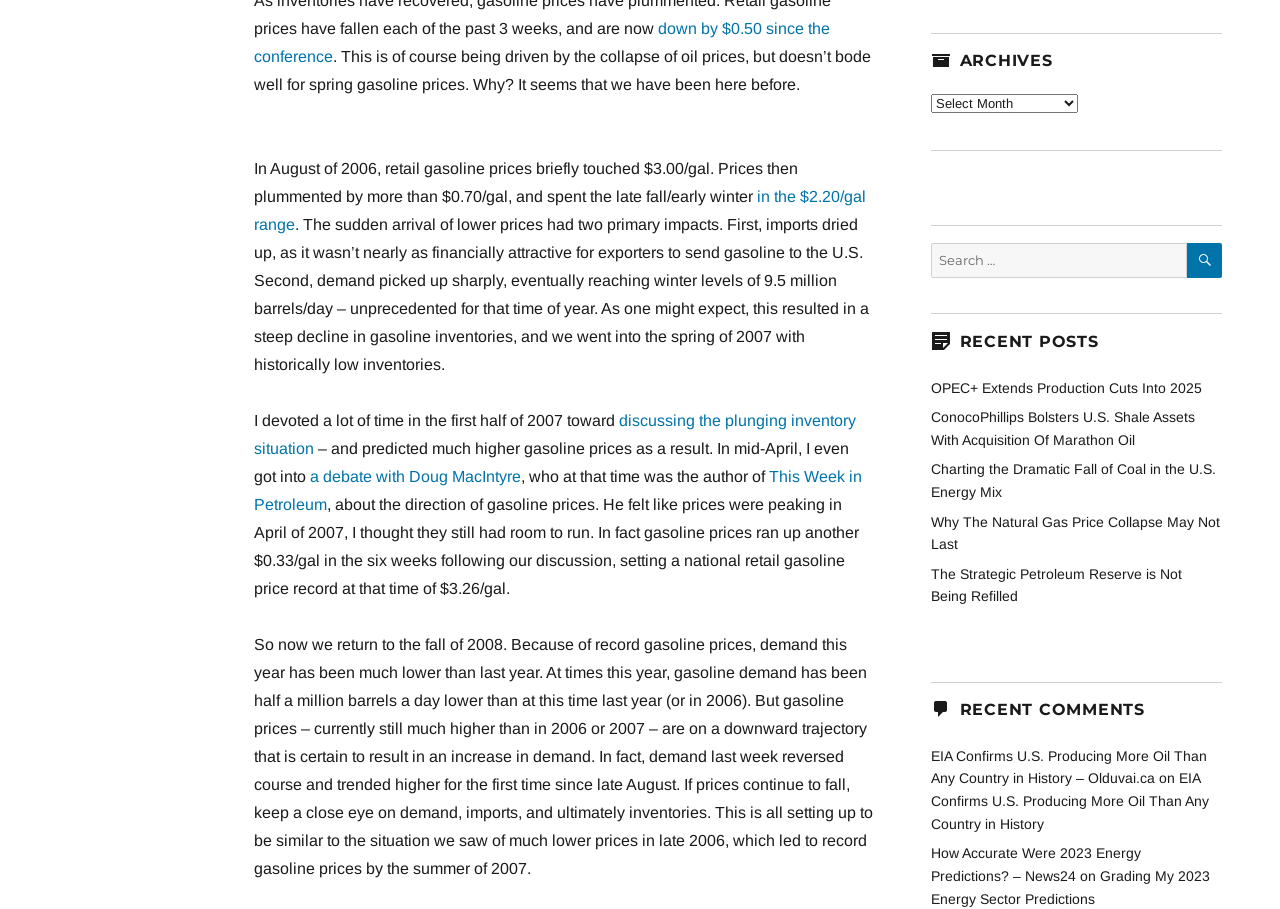Please identify the bounding box coordinates of the area I need to click to accomplish the following instruction: "Check the copyright information".

None